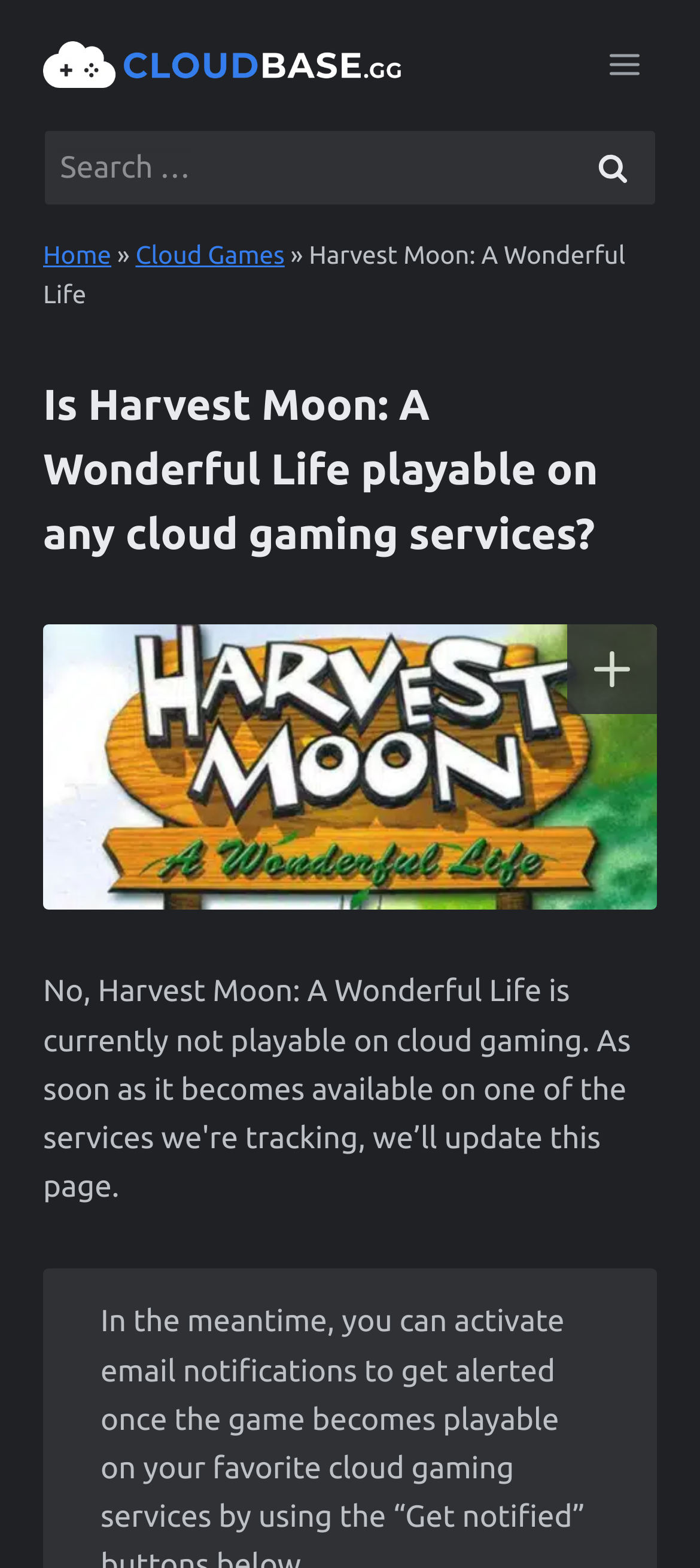Identify the coordinates of the bounding box for the element that must be clicked to accomplish the instruction: "Click on the CLOUDBASE.GG link".

[0.062, 0.027, 0.574, 0.056]